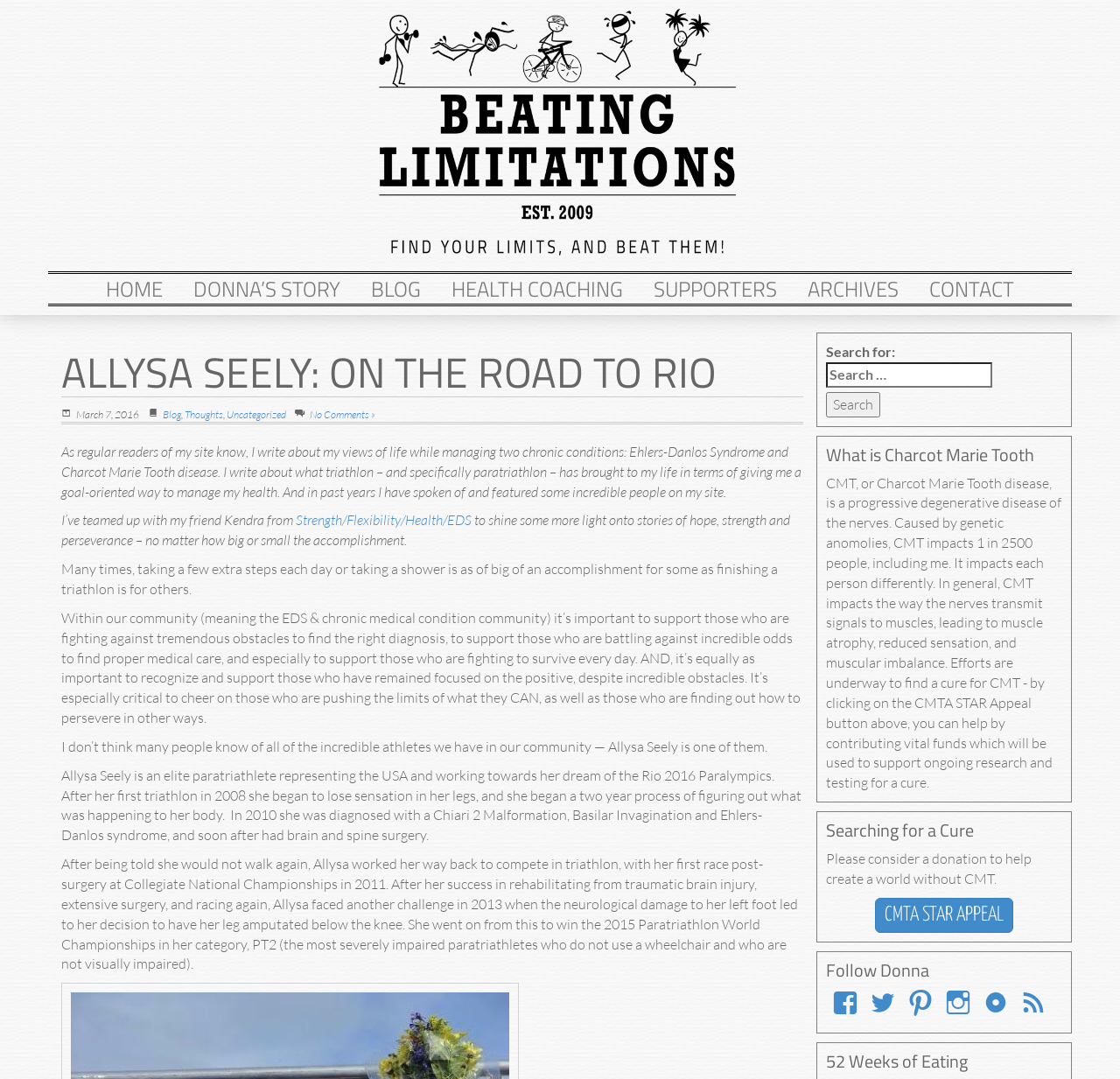What is the name of the paratriathlete featured on this webpage?
From the screenshot, provide a brief answer in one word or phrase.

Allysa Seely